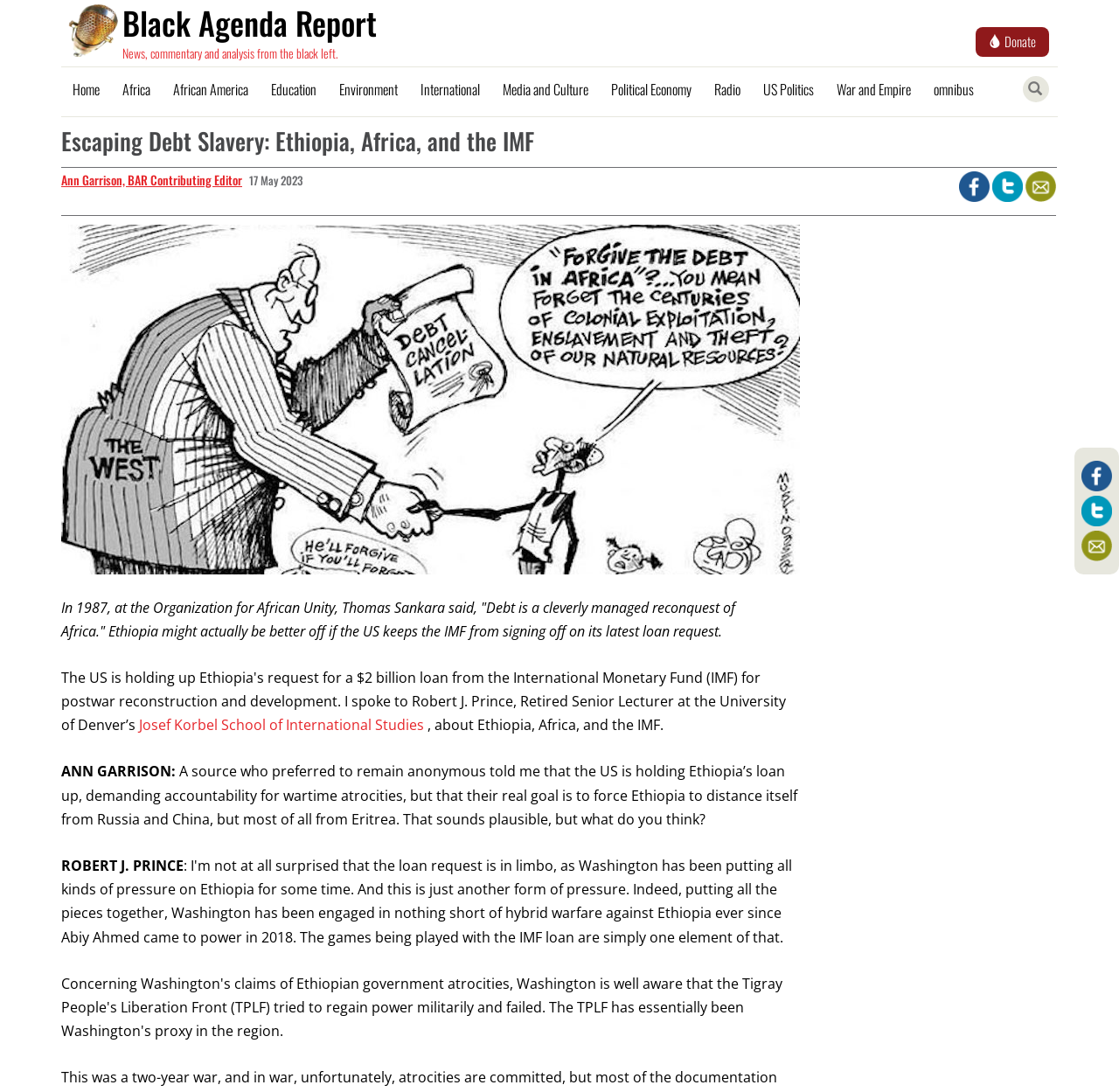Locate the bounding box coordinates of the clickable region necessary to complete the following instruction: "View SAS's newsroom". Provide the coordinates in the format of four float numbers between 0 and 1, i.e., [left, top, right, bottom].

None